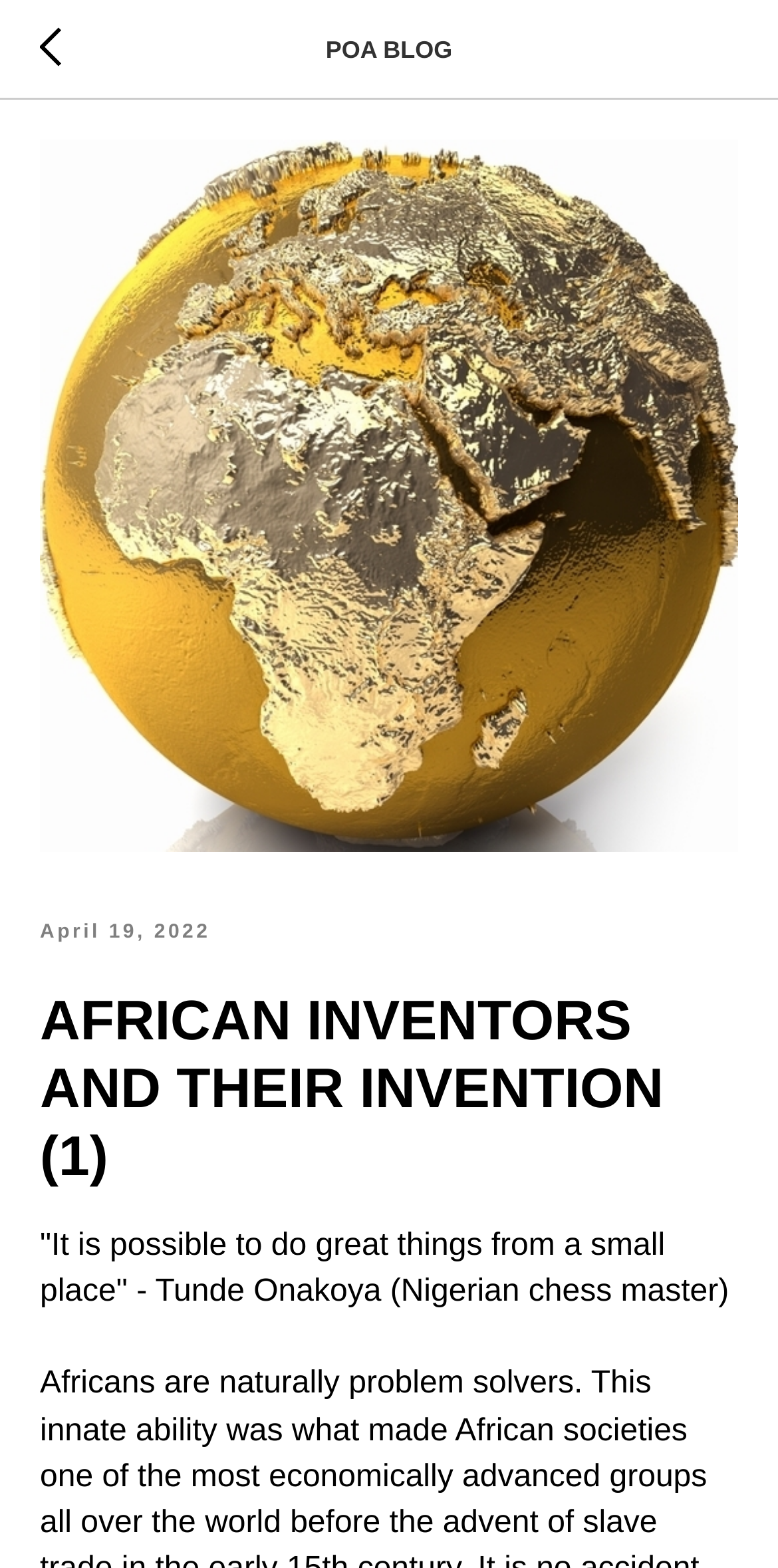Respond with a single word or short phrase to the following question: 
How many images are on the webpage?

2